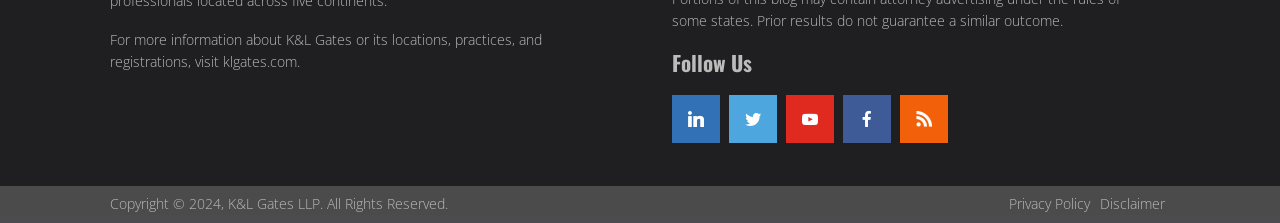Please find the bounding box coordinates of the element that needs to be clicked to perform the following instruction: "visit the official website". The bounding box coordinates should be four float numbers between 0 and 1, represented as [left, top, right, bottom].

[0.174, 0.233, 0.232, 0.318]